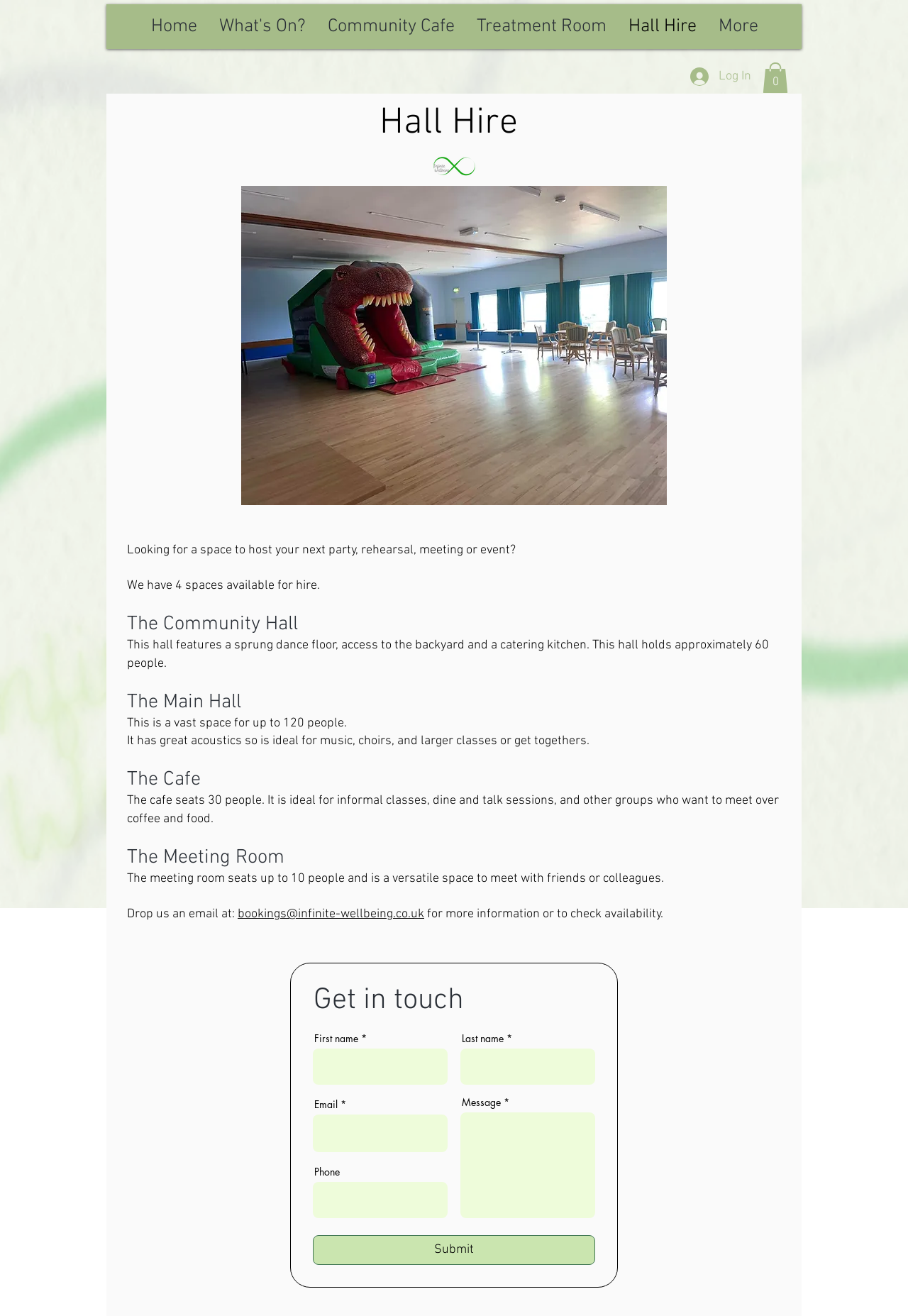Please locate the bounding box coordinates of the element's region that needs to be clicked to follow the instruction: "Click on the 'Log In' button". The bounding box coordinates should be provided as four float numbers between 0 and 1, i.e., [left, top, right, bottom].

[0.749, 0.048, 0.838, 0.068]